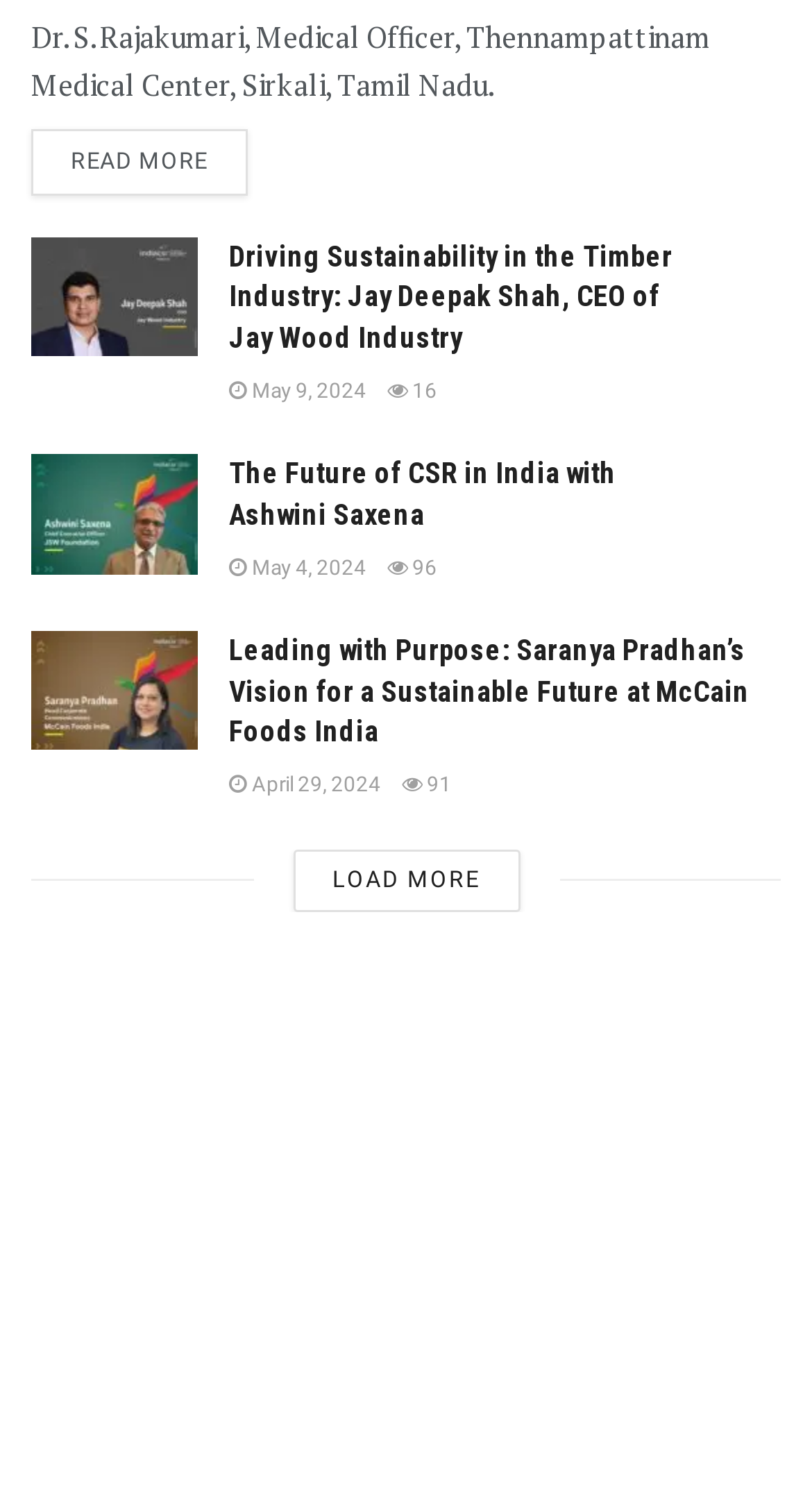Given the description of a UI element: "April 29, 2024", identify the bounding box coordinates of the matching element in the webpage screenshot.

[0.282, 0.68, 0.469, 0.695]